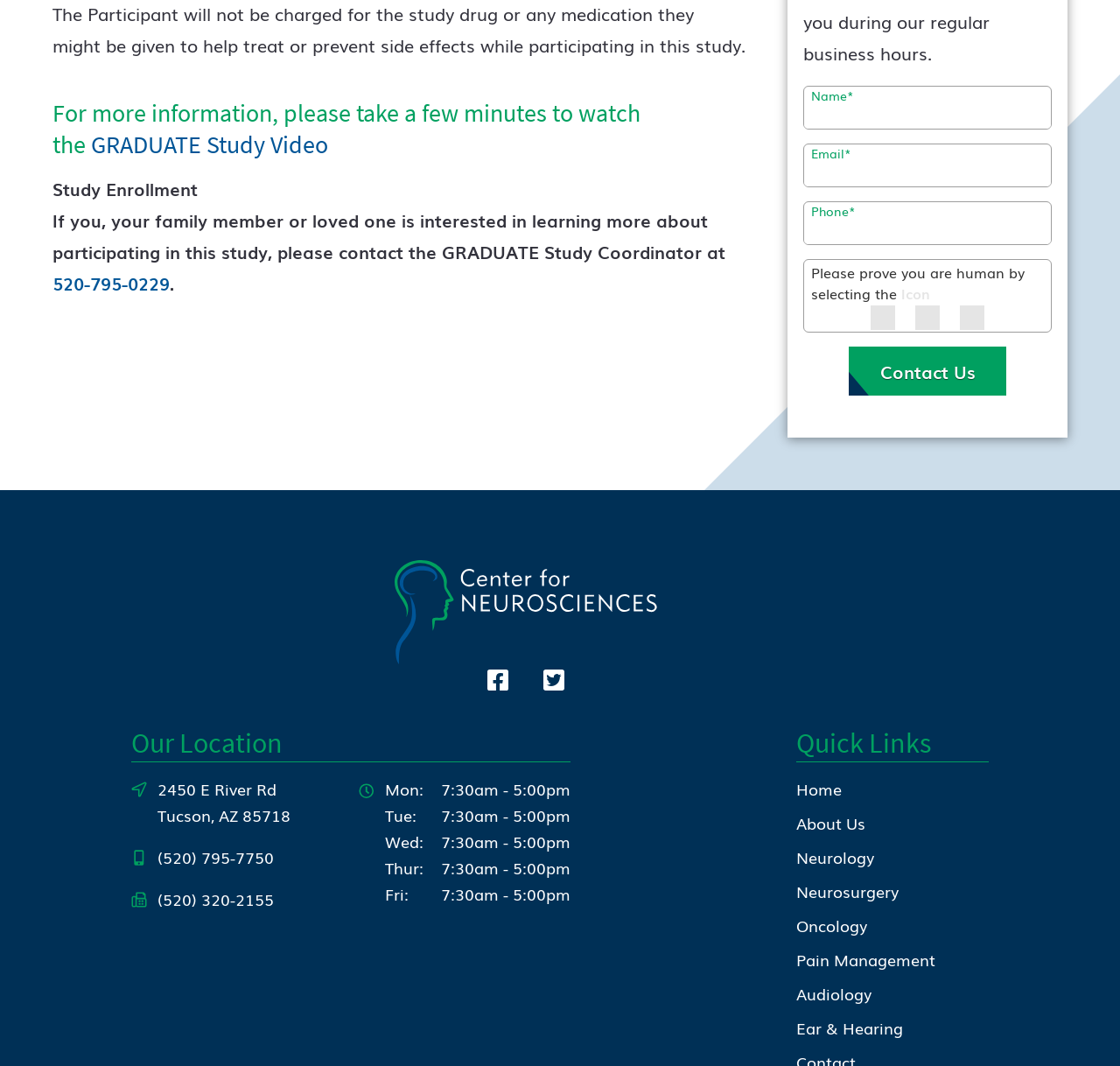Please find the bounding box coordinates of the element that you should click to achieve the following instruction: "Follow the Facebook link". The coordinates should be presented as four float numbers between 0 and 1: [left, top, right, bottom].

[0.435, 0.526, 0.454, 0.547]